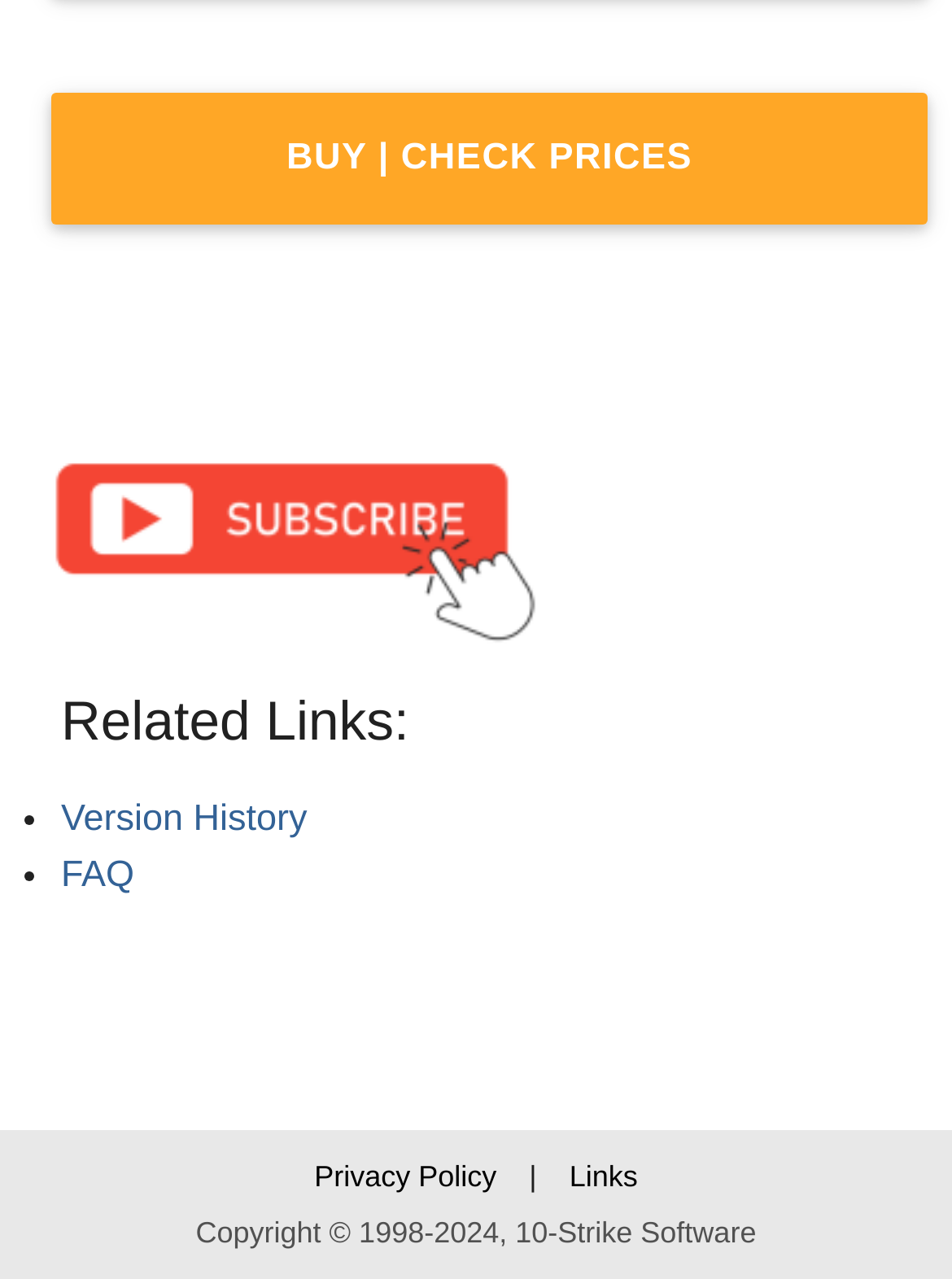Predict the bounding box of the UI element that fits this description: "Version History".

[0.064, 0.625, 0.323, 0.657]